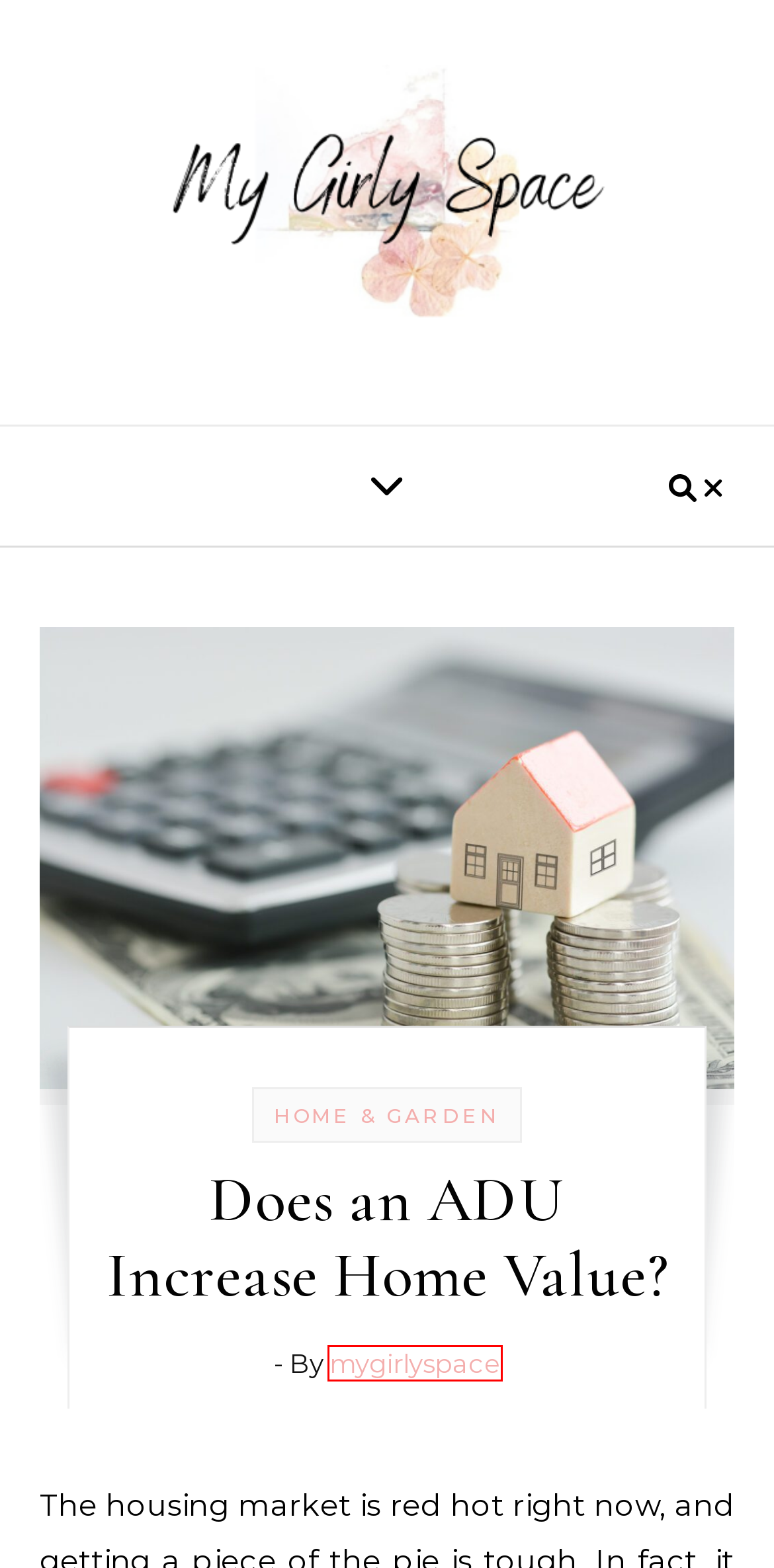Given a screenshot of a webpage with a red bounding box highlighting a UI element, choose the description that best corresponds to the new webpage after clicking the element within the red bounding box. Here are your options:
A. Upgrade Your Plumbing: 4 Tips for Installing Faucets - My Girly Space
B. ADU Interior Guide: All You Need to Know – Esco Builders Inc. | ADU contractor
C. My Girly Space -
D. Log In ‹ My Girly Space — WordPress
E. mygirlyspace, Author at My Girly Space
F. Find Free Numbers to Sext Online  - My Girly Space
G. DIY vs. Professional AC Repair: What You Need to Know - My Girly Space
H. What Services Does a Flooring Contractor Offer? - My Girly Space

E